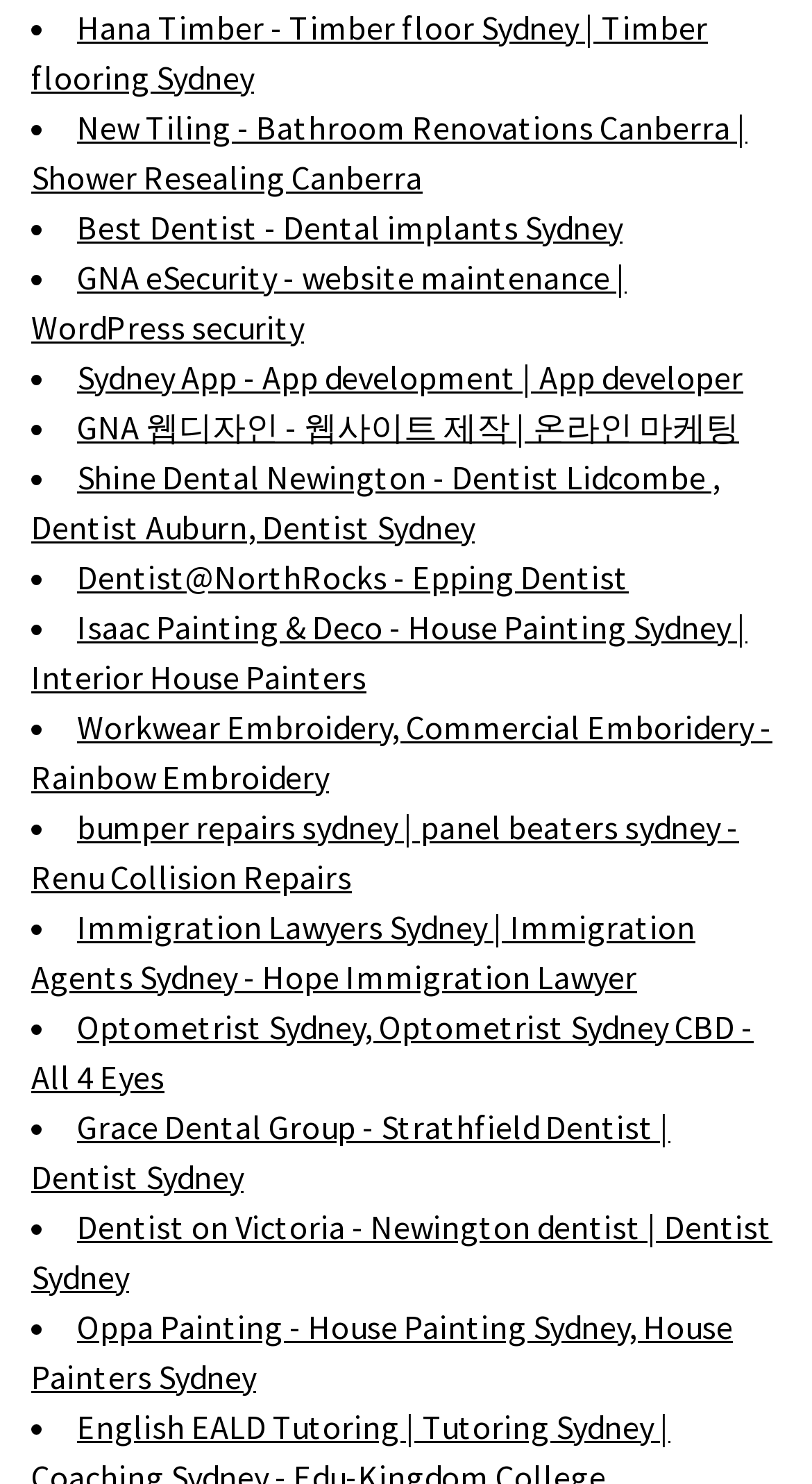Could you locate the bounding box coordinates for the section that should be clicked to accomplish this task: "Get dental implants from Best Dentist".

[0.095, 0.138, 0.767, 0.166]